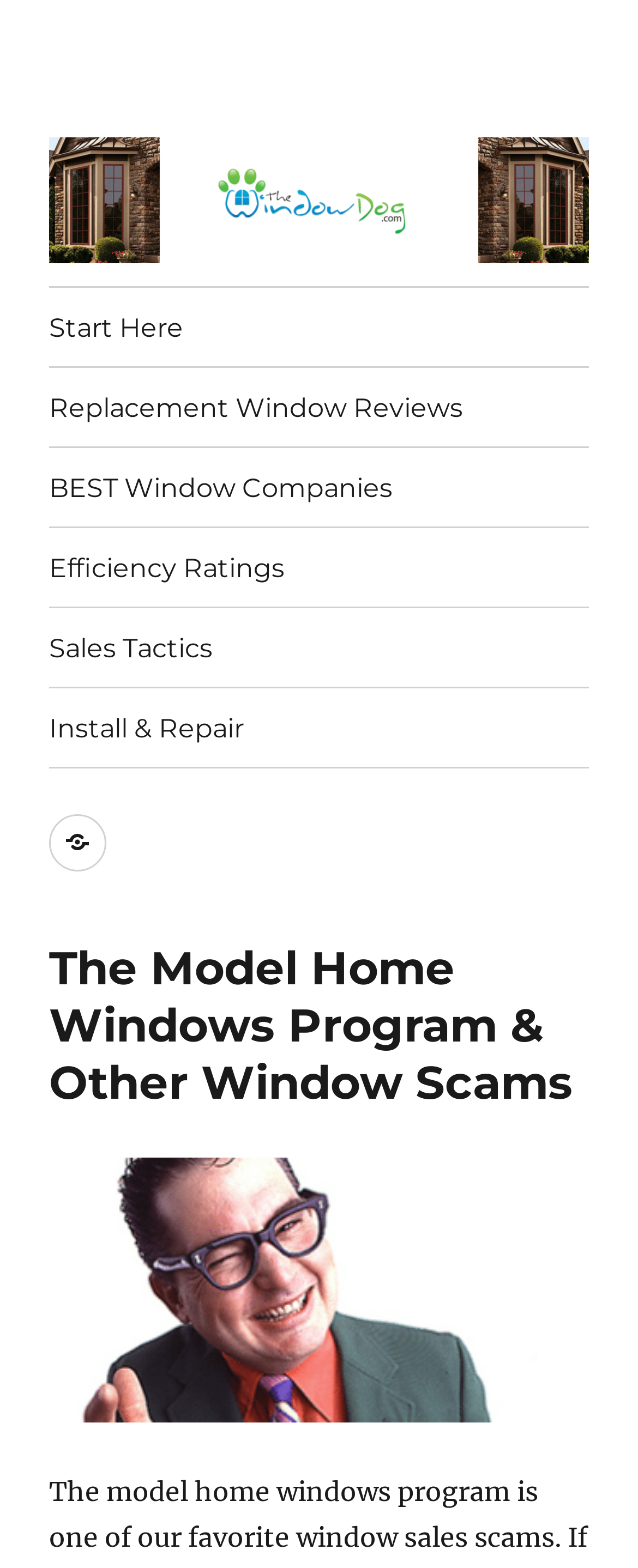Find the bounding box coordinates of the area to click in order to follow the instruction: "Read about the model home windows program and other window scams".

[0.077, 0.6, 0.923, 0.709]